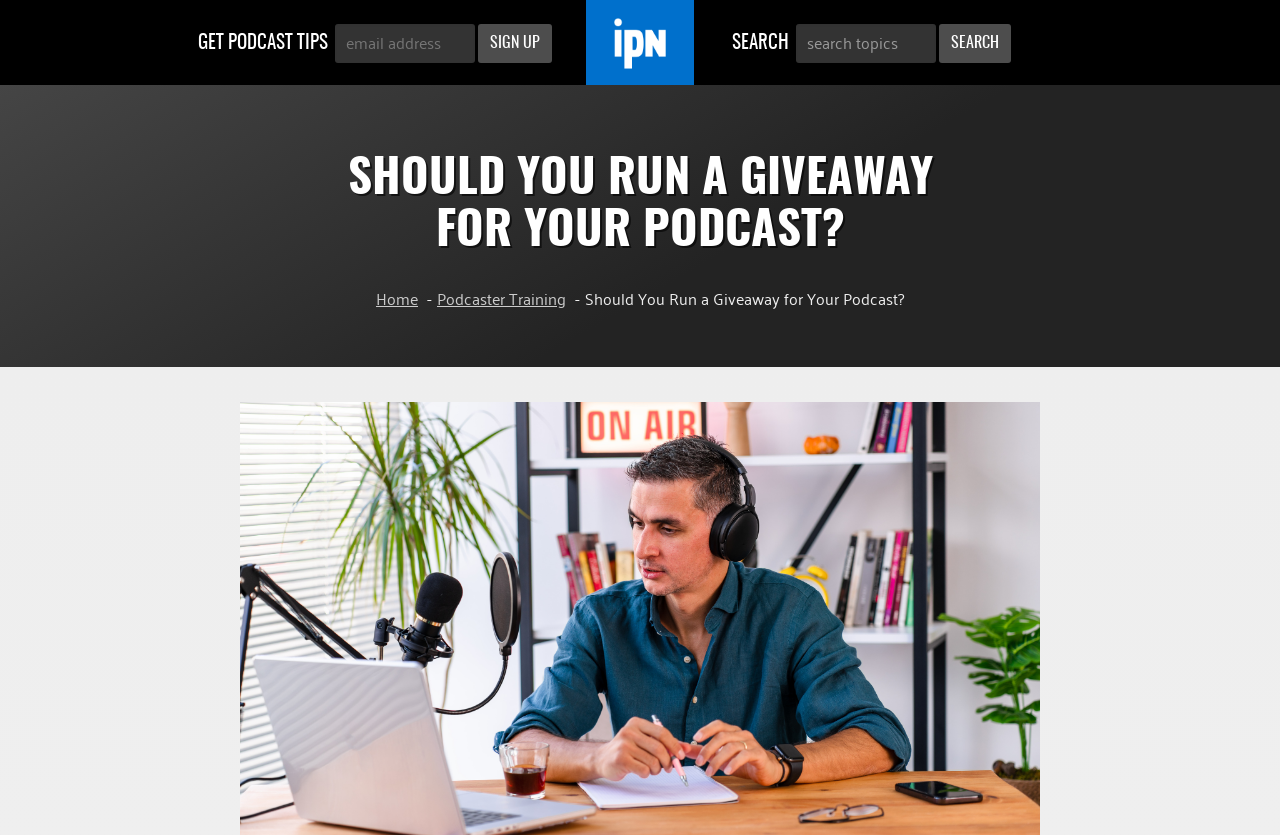Identify the main title of the webpage and generate its text content.

SHOULD YOU RUN A GIVEAWAY FOR YOUR PODCAST?